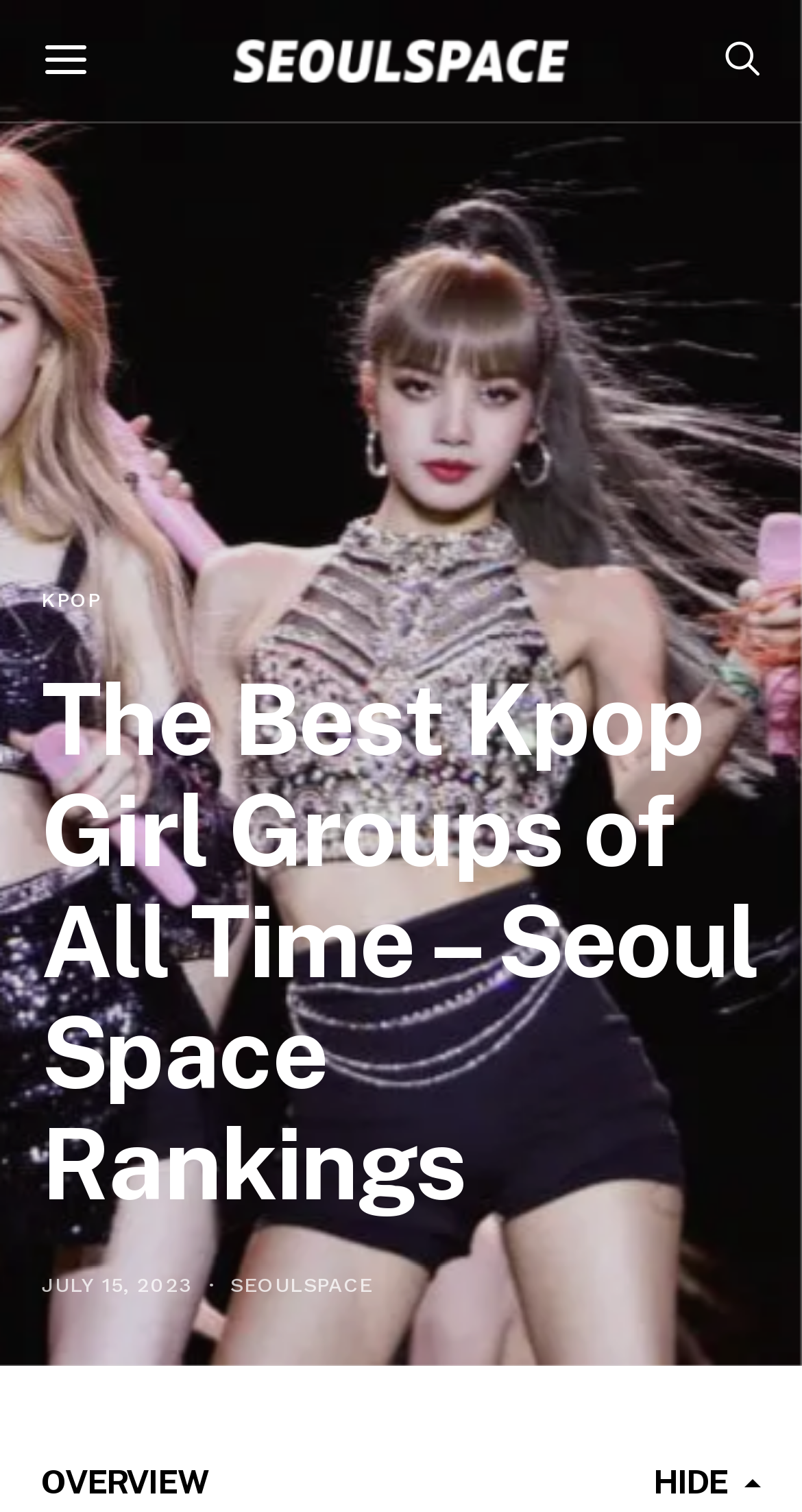What is the date of the article?
Craft a detailed and extensive response to the question.

I found a link element with the text 'JULY 15, 2023' which is likely to be the date of the article.